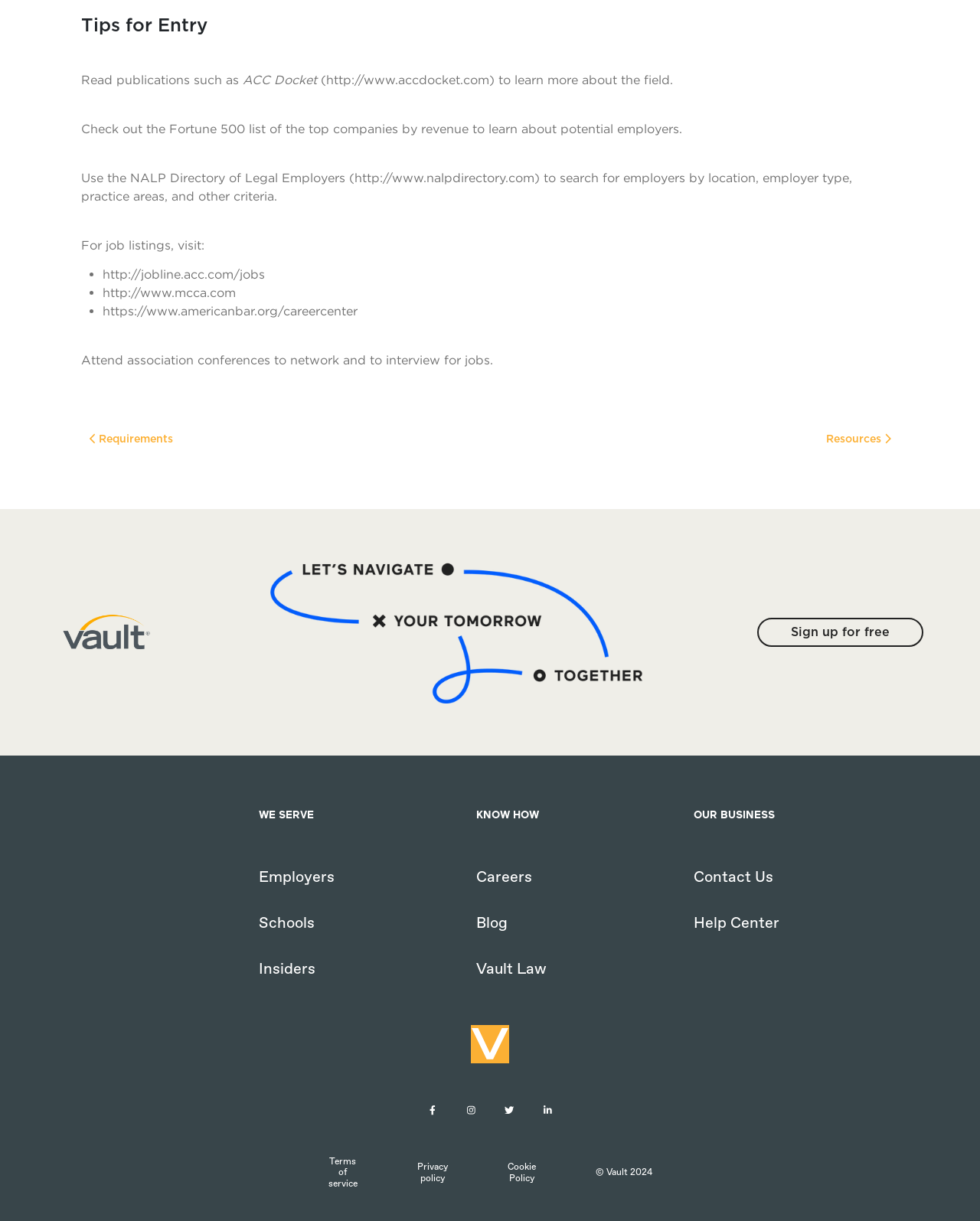Please provide a comprehensive answer to the question below using the information from the image: What is the URL of the NALP Directory of Legal Employers?

The URL of the NALP Directory of Legal Employers is 'http://www.nalpdirectory.com' which is mentioned in the text as a resource to search for employers by location, employer type, practice areas, and other criteria.